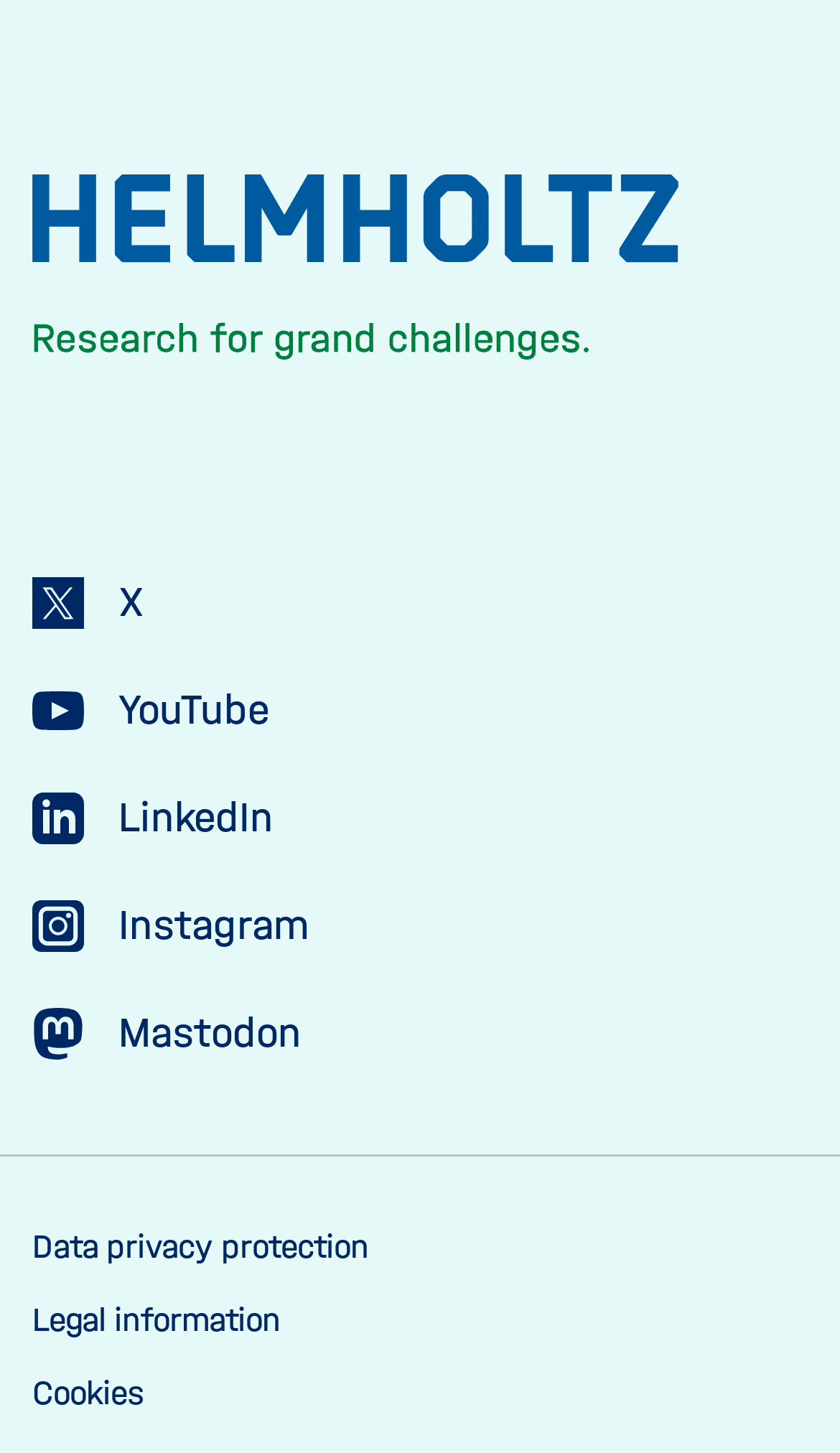Respond to the following question with a brief word or phrase:
What is the name of the research association?

Helmholtz Association